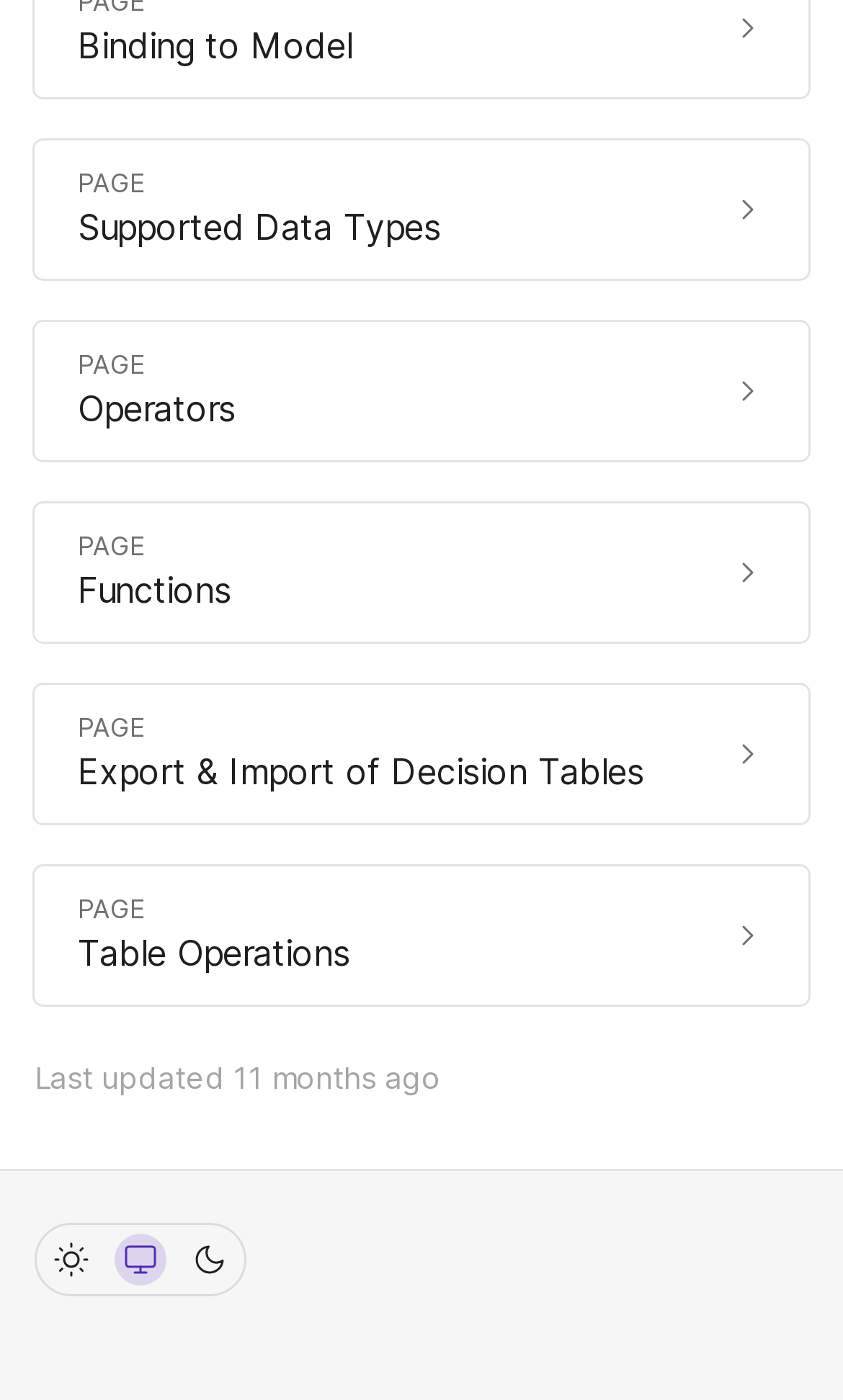Respond with a single word or phrase:
How many links are available on the page?

5